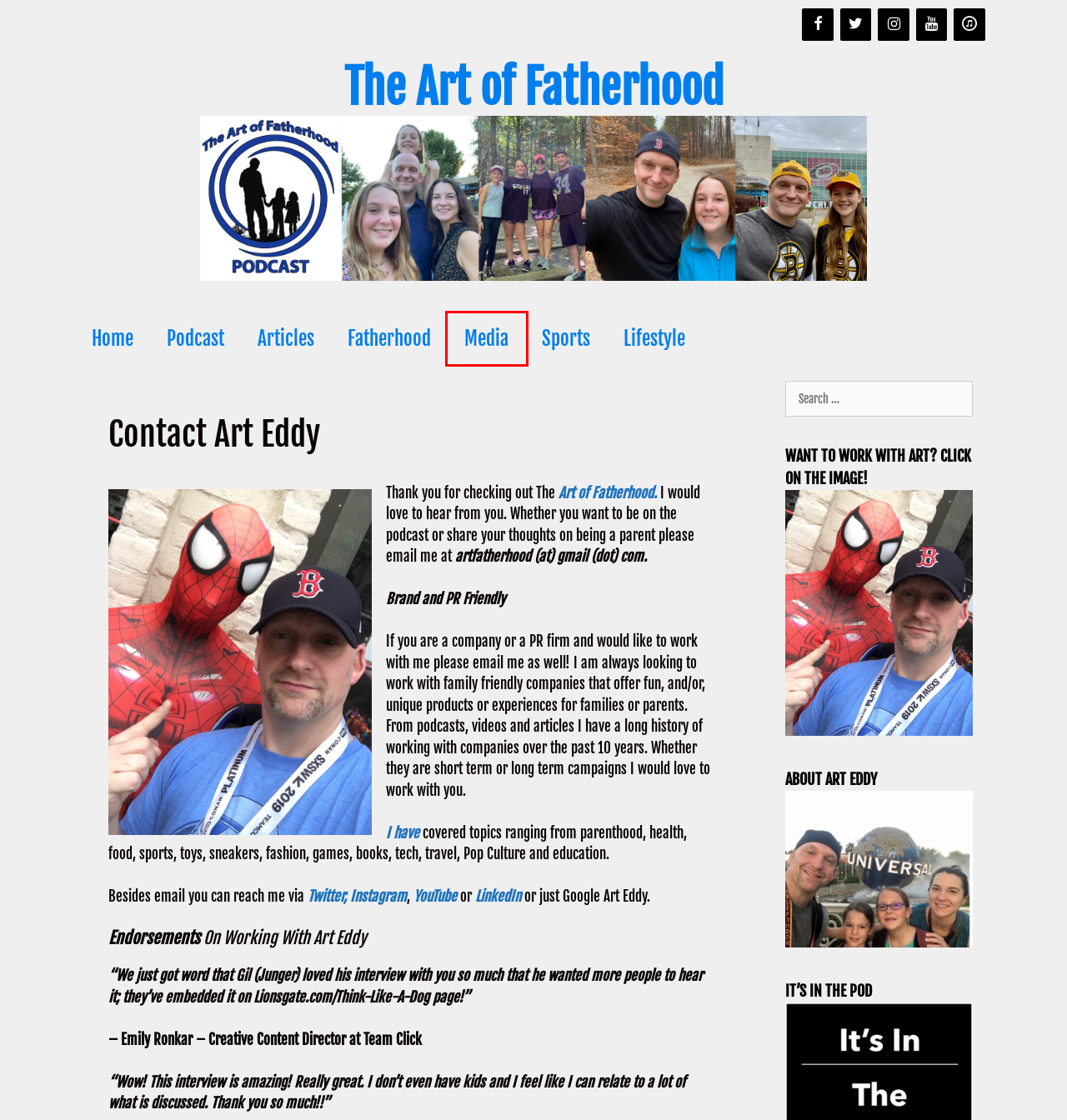You have a screenshot showing a webpage with a red bounding box highlighting an element. Choose the webpage description that best fits the new webpage after clicking the highlighted element. The descriptions are:
A. About Art Eddy - The Art of Fatherhood
B. Sports Archives - The Art of Fatherhood
C. Media Archives - The Art of Fatherhood
D. Podcast Archives - The Art of Fatherhood
E. Fatherhood Archives - The Art of Fatherhood
F. Articles Archives - The Art of Fatherhood
G. Lifestyle Archives - The Art of Fatherhood
H. The Art of Fatherhood -

C